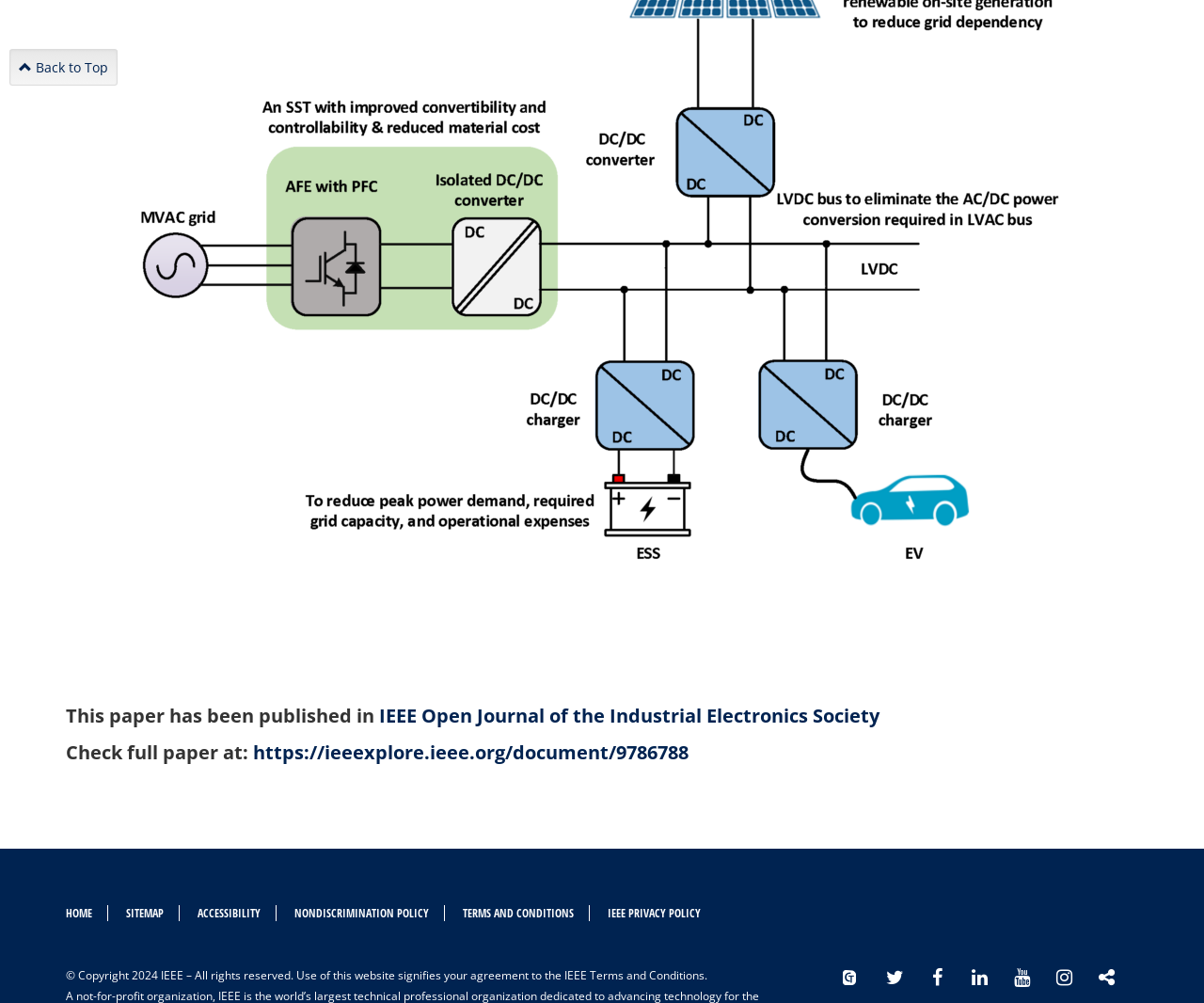Indicate the bounding box coordinates of the element that must be clicked to execute the instruction: "Visit the IEEE Open Journal of the Industrial Electronics Society". The coordinates should be given as four float numbers between 0 and 1, i.e., [left, top, right, bottom].

[0.315, 0.701, 0.73, 0.726]